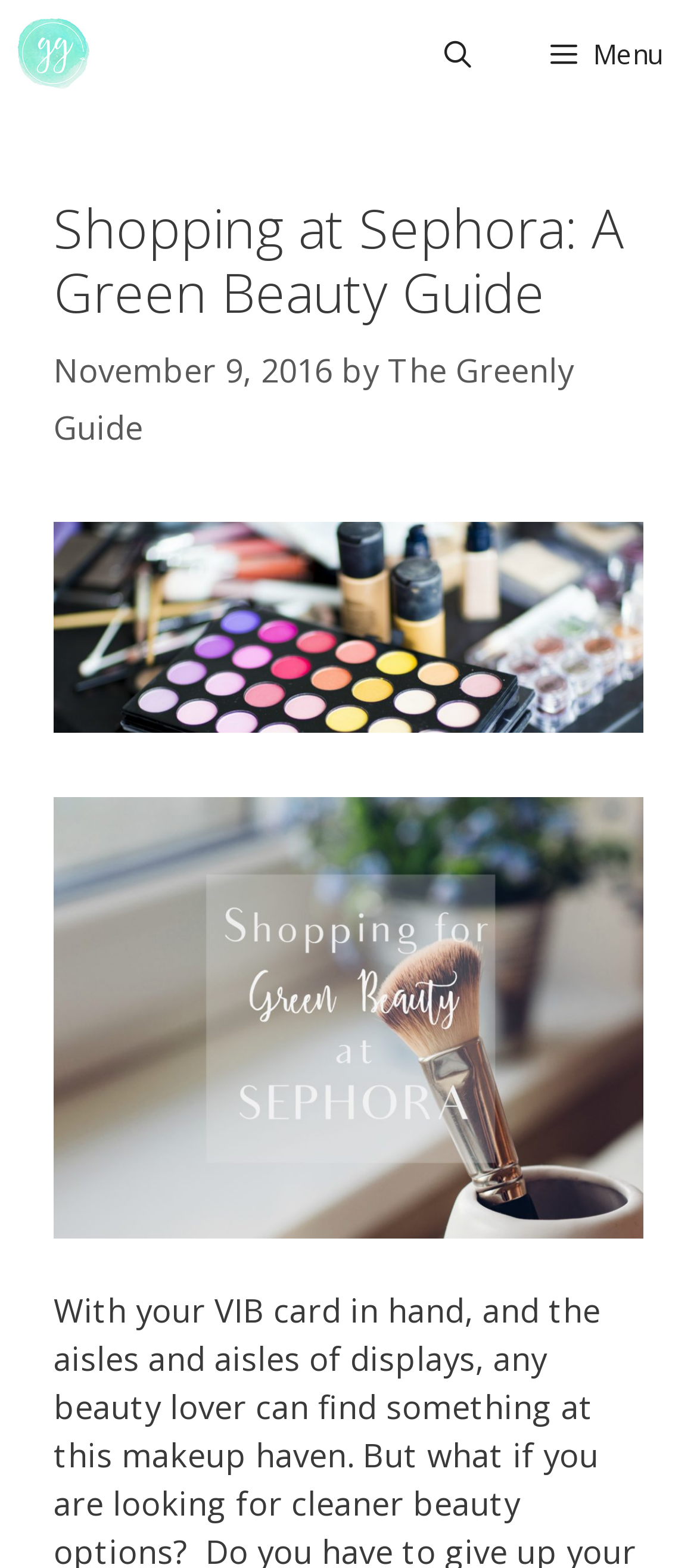Could you please study the image and provide a detailed answer to the question:
Is the menu button expanded?

I found the answer by looking at the button element with the text ' Menu' and the attribute 'expanded: False', which indicates that the menu button is not expanded.